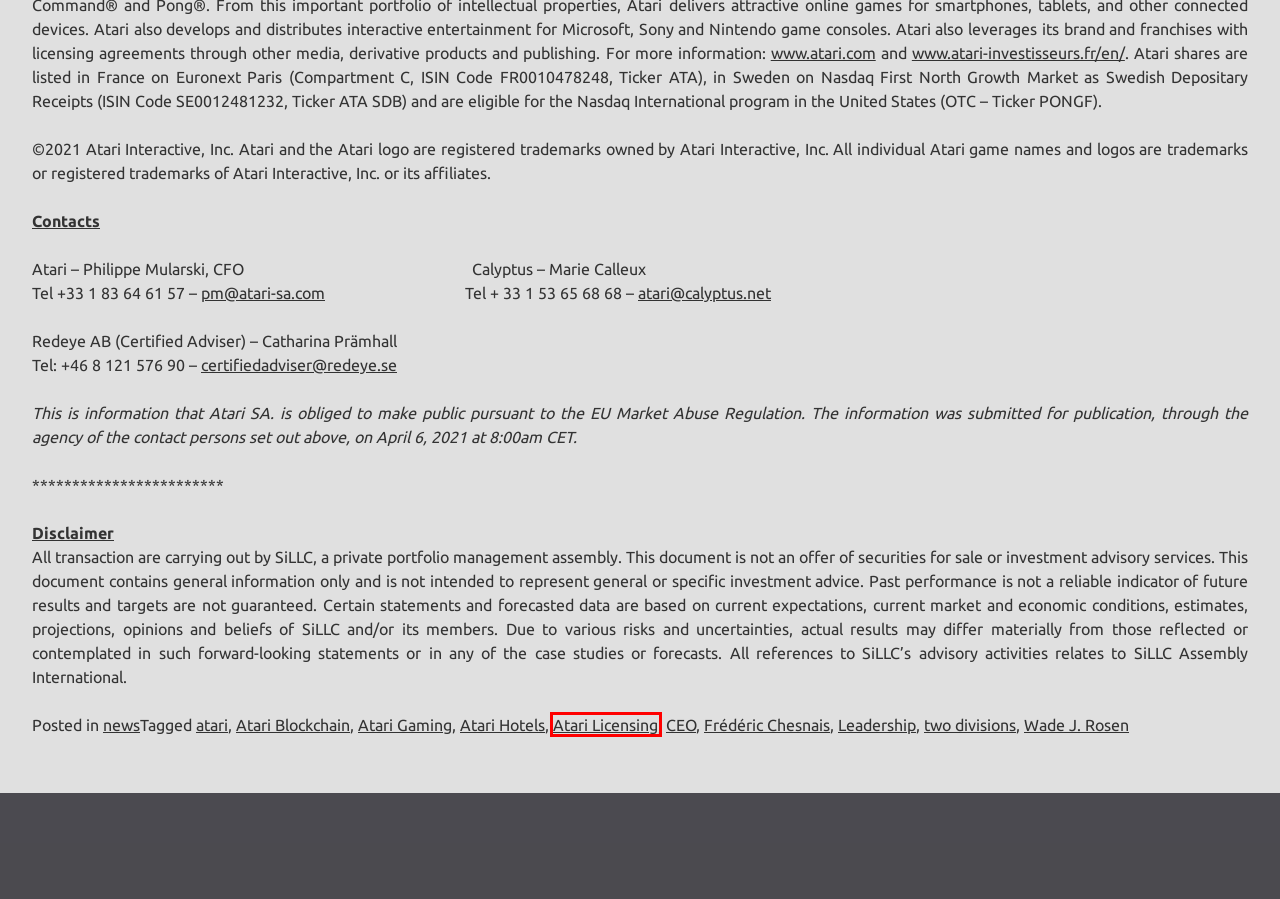You are given a screenshot of a webpage within which there is a red rectangle bounding box. Please choose the best webpage description that matches the new webpage after clicking the selected element in the bounding box. Here are the options:
A. Atari Blockchain - The SiLLC Assembly
B. Atari Licensing - The SiLLC Assembly
C. Wade J. Rosen - The SiLLC Assembly
D. Atari Gaming - The SiLLC Assembly
E. ATARI Investisseurs – Groupe global de divertissement interactif
F. Leadership - The SiLLC Assembly
G. news - The SiLLC Assembly
H. Home
 – Atari®

B